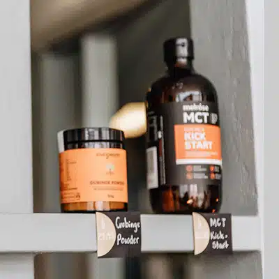Describe thoroughly the contents of the image.

The image showcases a neatly arranged display of nutritional products on a shelf, designed to promote a healthy lifestyle. On the left, a black and orange container labeled "Cabbage Powder" is prominently placed. This product is likely a supplement aimed at enhancing dietary intake, possibly known for its health benefits. Next to it, a brown glass bottle labeled "MCT Kick Start" captures attention. This product is commonly associated with providing energy and supporting metabolic functions, making it a popular choice among those seeking to boost their performance. The minimalistic shelf provides a clean, organized backdrop, highlighting the importance of these nutritional supplements in one's journey towards optimal health.